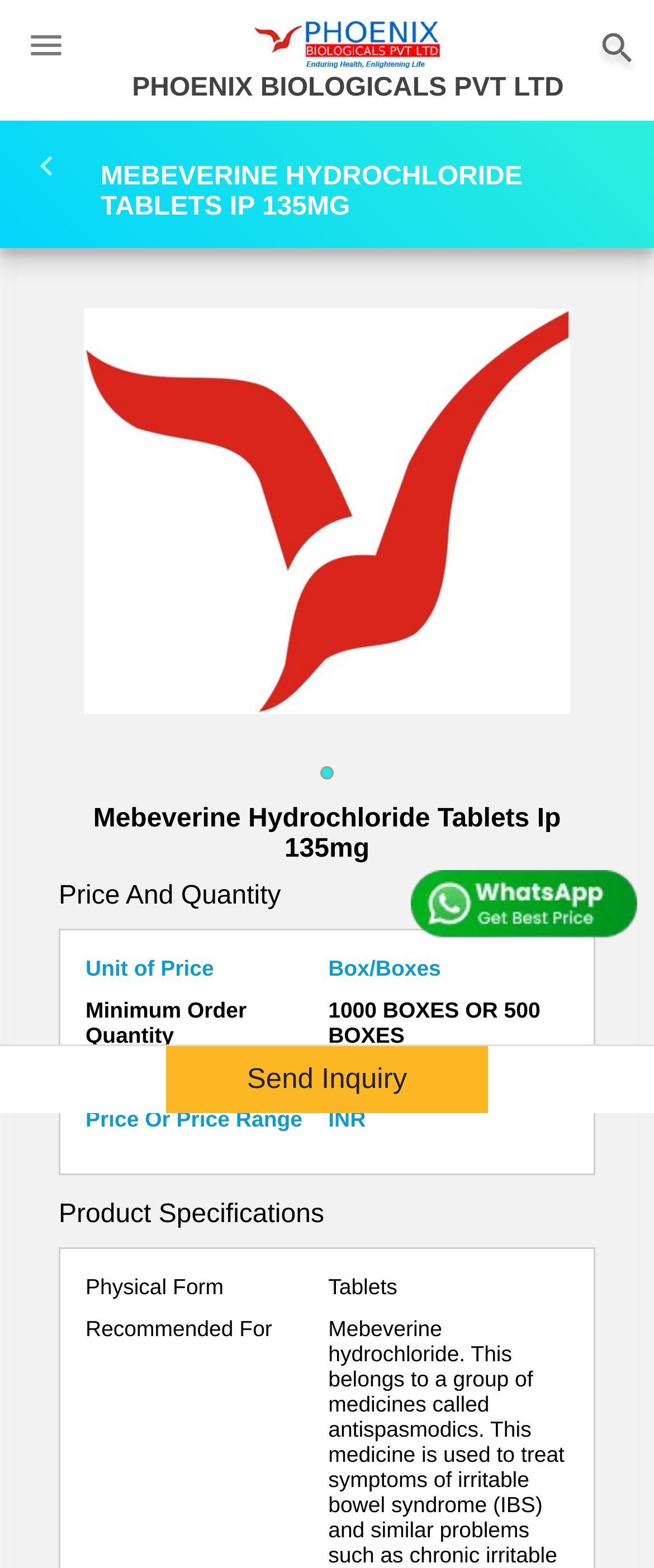Bounding box coordinates are specified in the format (top-left x, top-left y, bottom-right x, bottom-right y). All values are floating point numbers bounded between 0 and 1. Please provide the bounding box coordinate of the region this sentence describes: Send Inquiry

[0.255, 0.667, 0.745, 0.71]